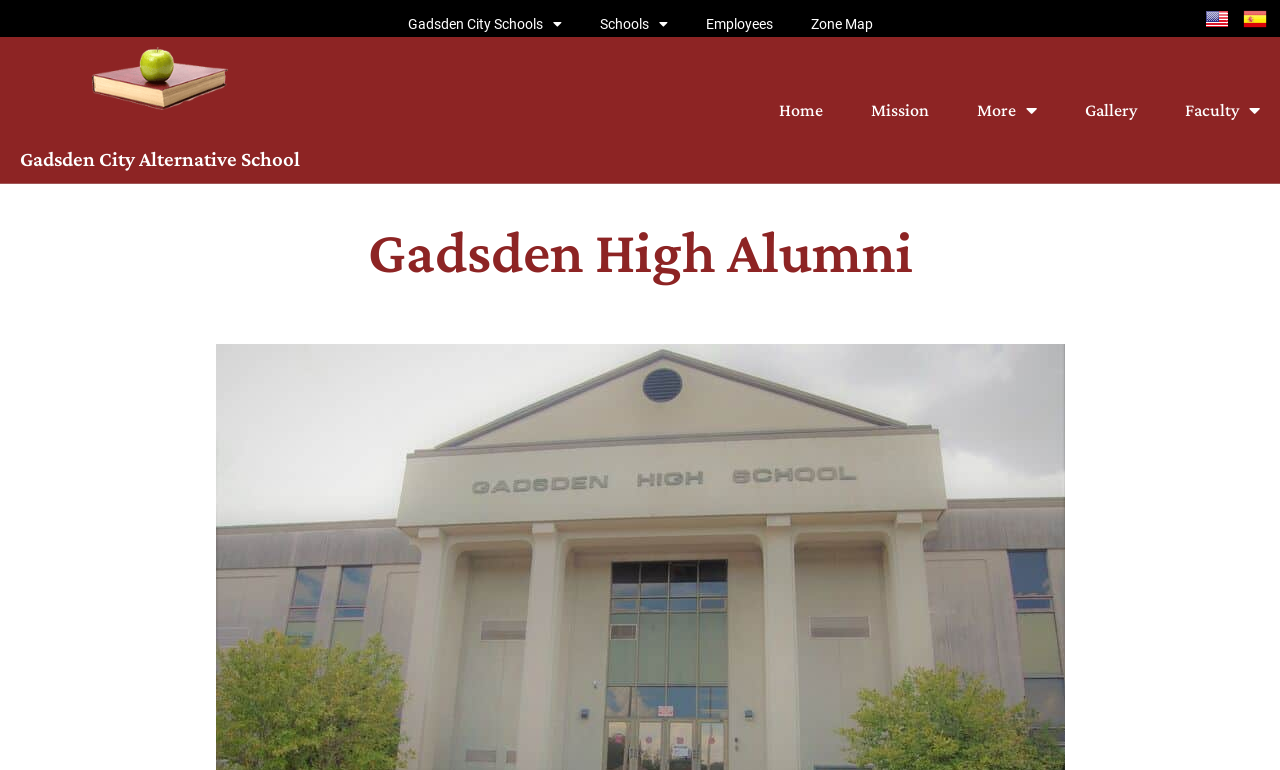Elaborate on the information and visuals displayed on the webpage.

The webpage is about Gadsden High Alumni, with a prominent heading "Gadsden City Alternative School" at the top left corner. Below this heading, there are several links aligned horizontally, including "Gadsden City Schools Menu Toggle", "Schools Menu Toggle", "Employees", and "Zone Map", which are positioned from left to right. 

Further down, there is a section with links to different pages, including "Home", "Mission", "More Menu Toggle", "Gallery", and "Faculty Menu Toggle", which are also aligned horizontally from left to right. The "More Menu Toggle" and "Faculty Menu Toggle" links have dropdown menus.

At the top right corner, there are three small links with no text, possibly representing social media or other external links. There is also a link "Gadsden High Alumni" with a larger font size, positioned at the top center of the page, which seems to be a main title or a logo.